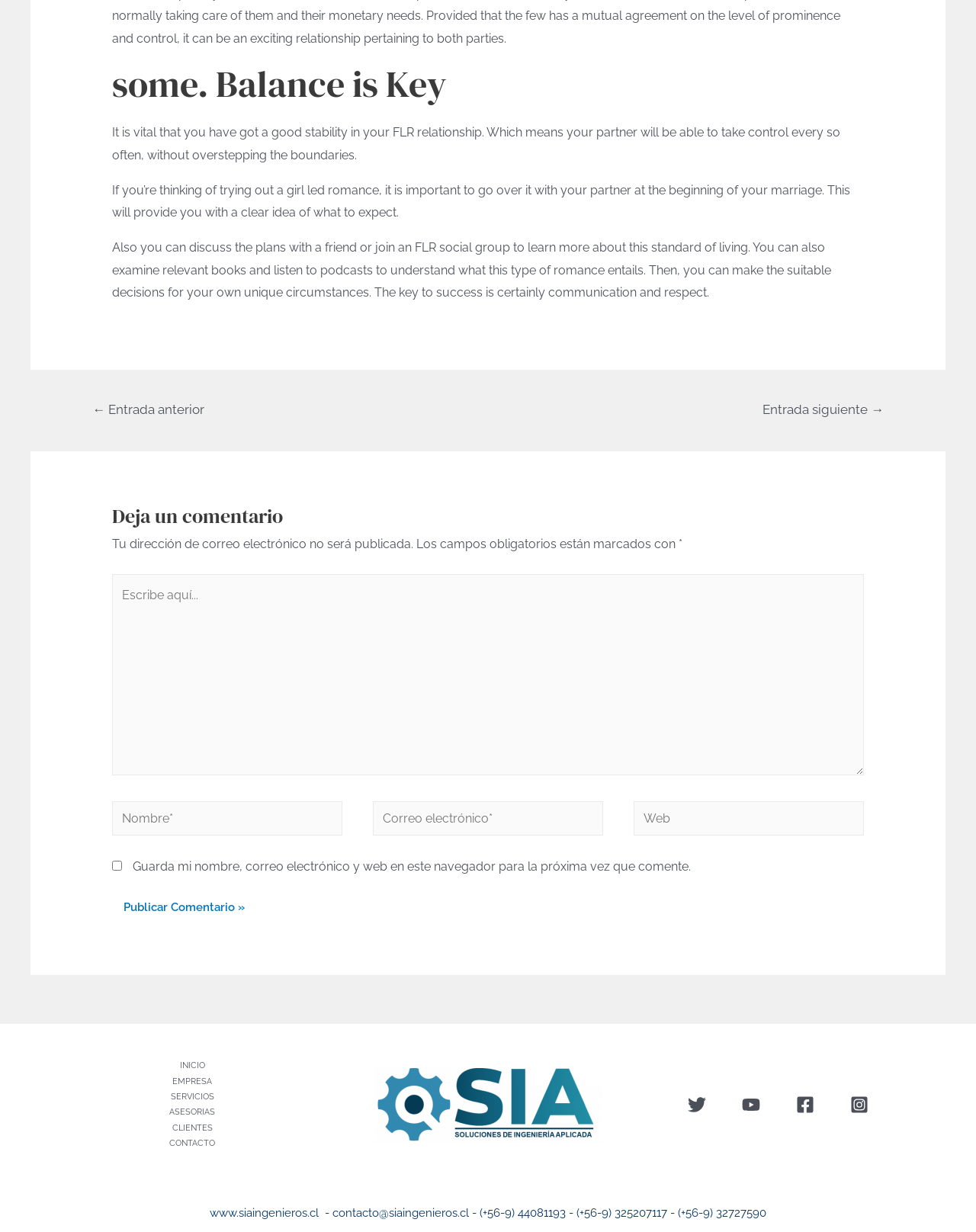Identify the bounding box of the UI element that matches this description: "aria-label="Instagram"".

[0.857, 0.879, 0.903, 0.915]